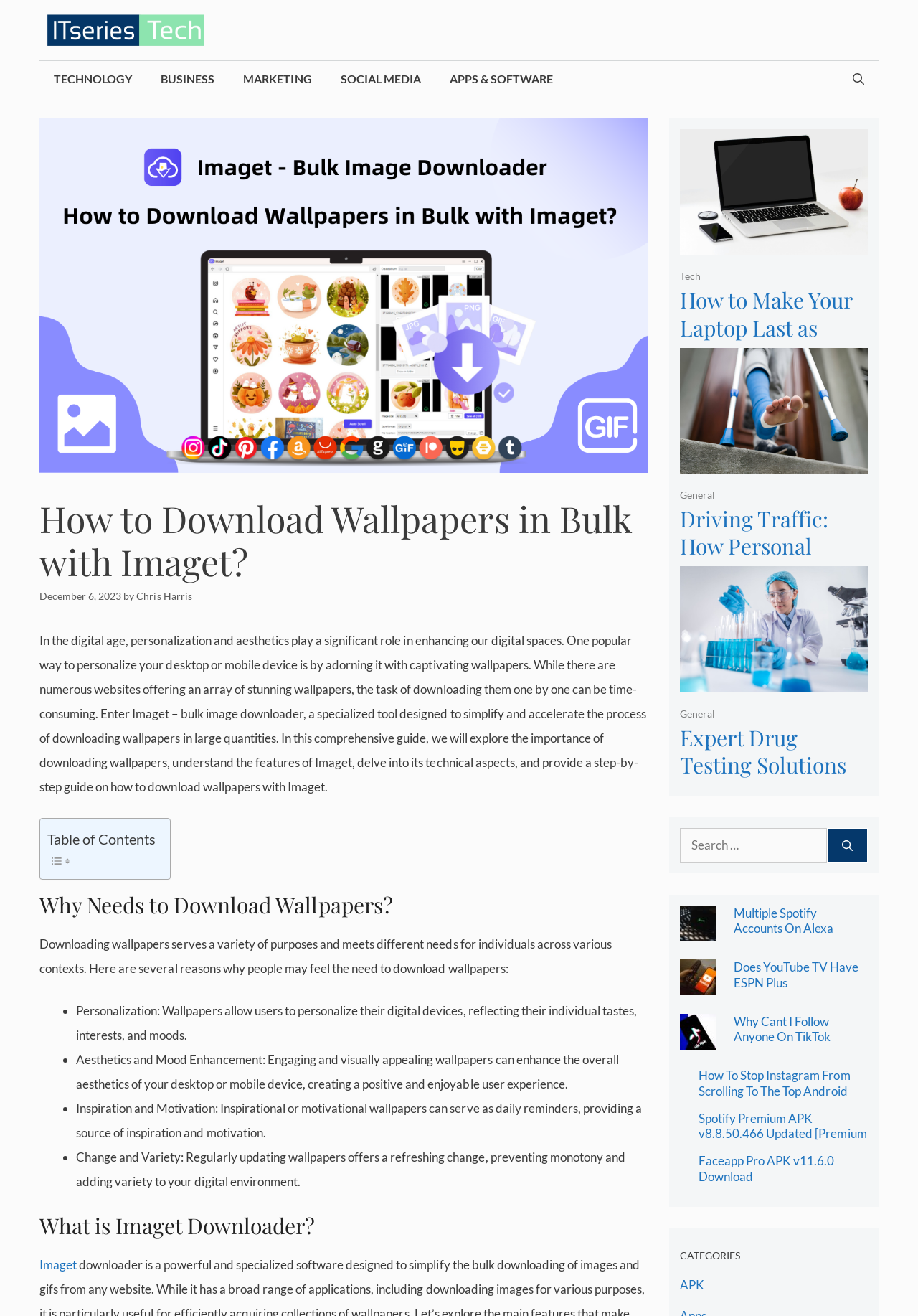Based on the element description Faceapp Pro APK v11.6.0 Download, identify the bounding box of the UI element in the given webpage screenshot. The coordinates should be in the format (top-left x, top-left y, bottom-right x, bottom-right y) and must be between 0 and 1.

[0.761, 0.876, 0.909, 0.9]